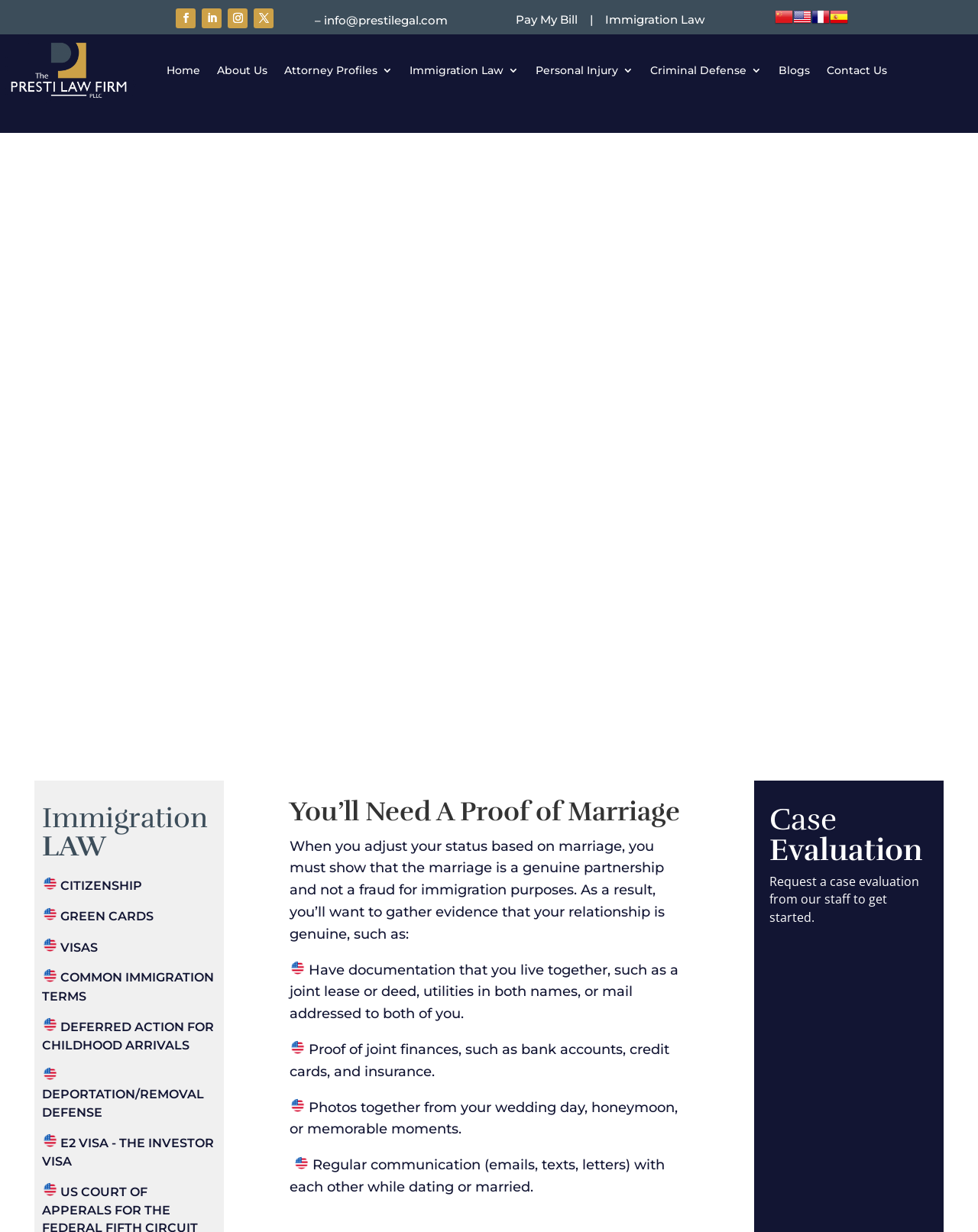Please find the bounding box coordinates of the element that you should click to achieve the following instruction: "Click the 'Pay My Bill' link". The coordinates should be presented as four float numbers between 0 and 1: [left, top, right, bottom].

[0.527, 0.01, 0.59, 0.021]